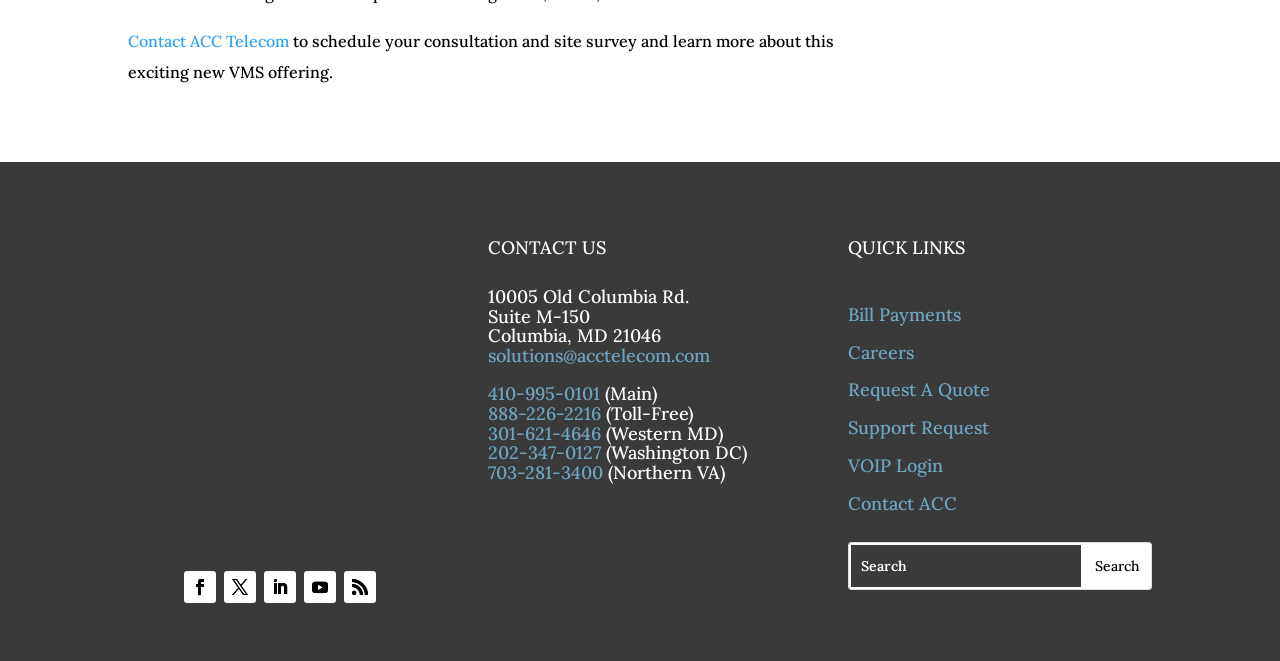Please specify the bounding box coordinates of the clickable region necessary for completing the following instruction: "Contact ACC Telecom". The coordinates must consist of four float numbers between 0 and 1, i.e., [left, top, right, bottom].

[0.1, 0.047, 0.226, 0.077]